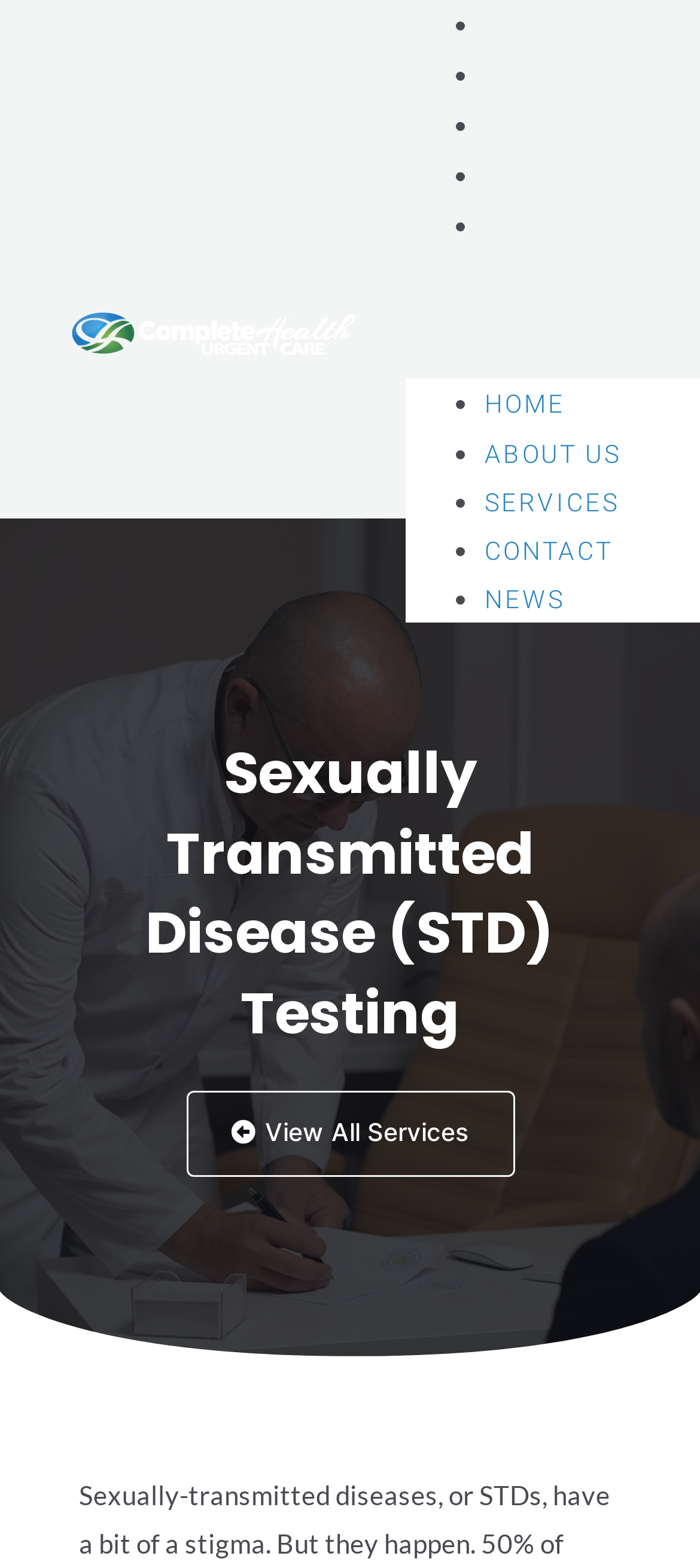What is the logo of the website?
Please answer the question as detailed as possible based on the image.

The logo of the website is located at the top left corner of the webpage, and it is an image with the text 'Complete Health Urgent Care Logo'.